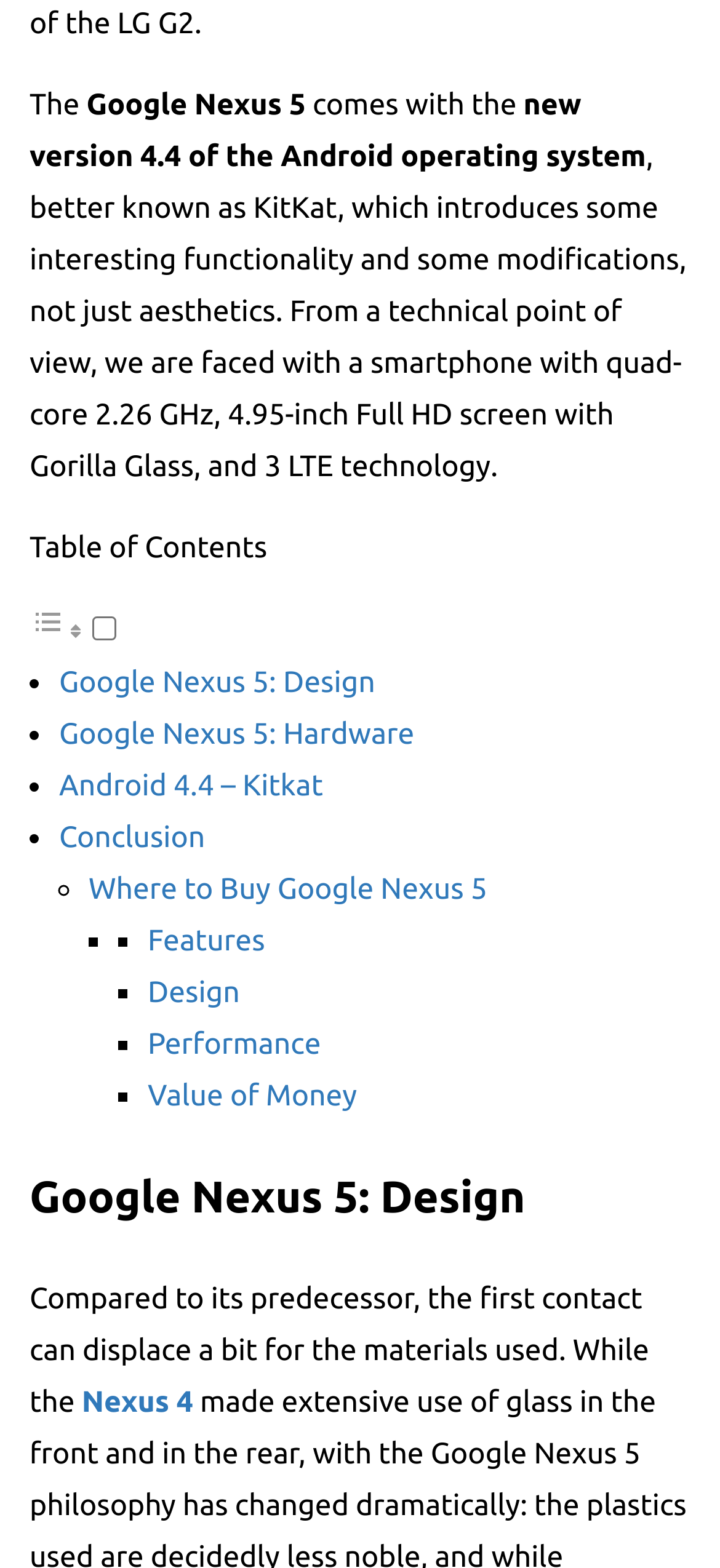Identify the bounding box coordinates of the region that needs to be clicked to carry out this instruction: "Toggle the checkbox". Provide these coordinates as four float numbers ranging from 0 to 1, i.e., [left, top, right, bottom].

[0.128, 0.393, 0.162, 0.409]